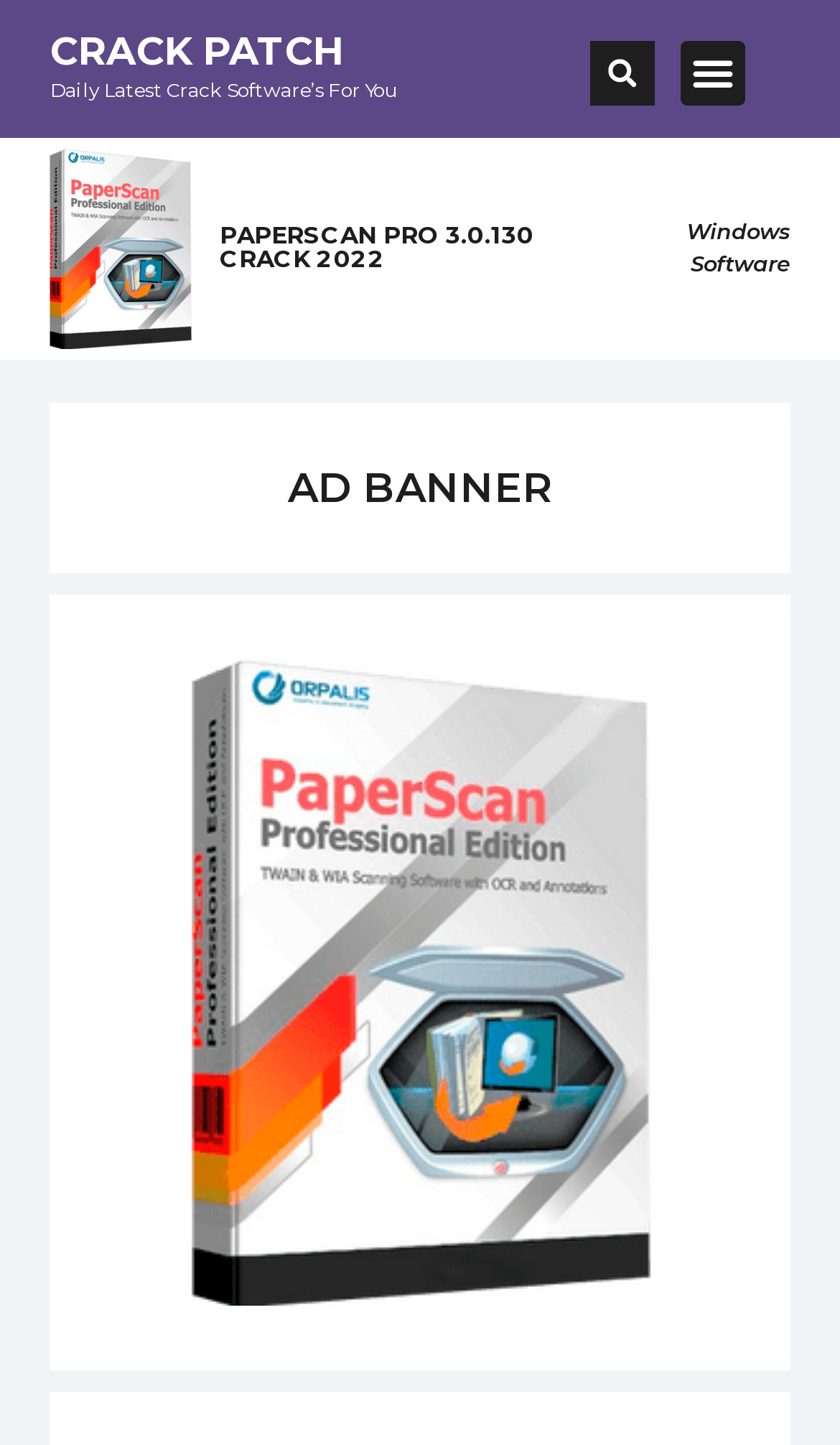How many images of PaperScan Pro are present on the webpage?
Provide an in-depth and detailed answer to the question.

There are two images of PaperScan Pro present on the webpage, one located at the top left and another at the bottom left, both with the same image description 'PaperScan Pro'.